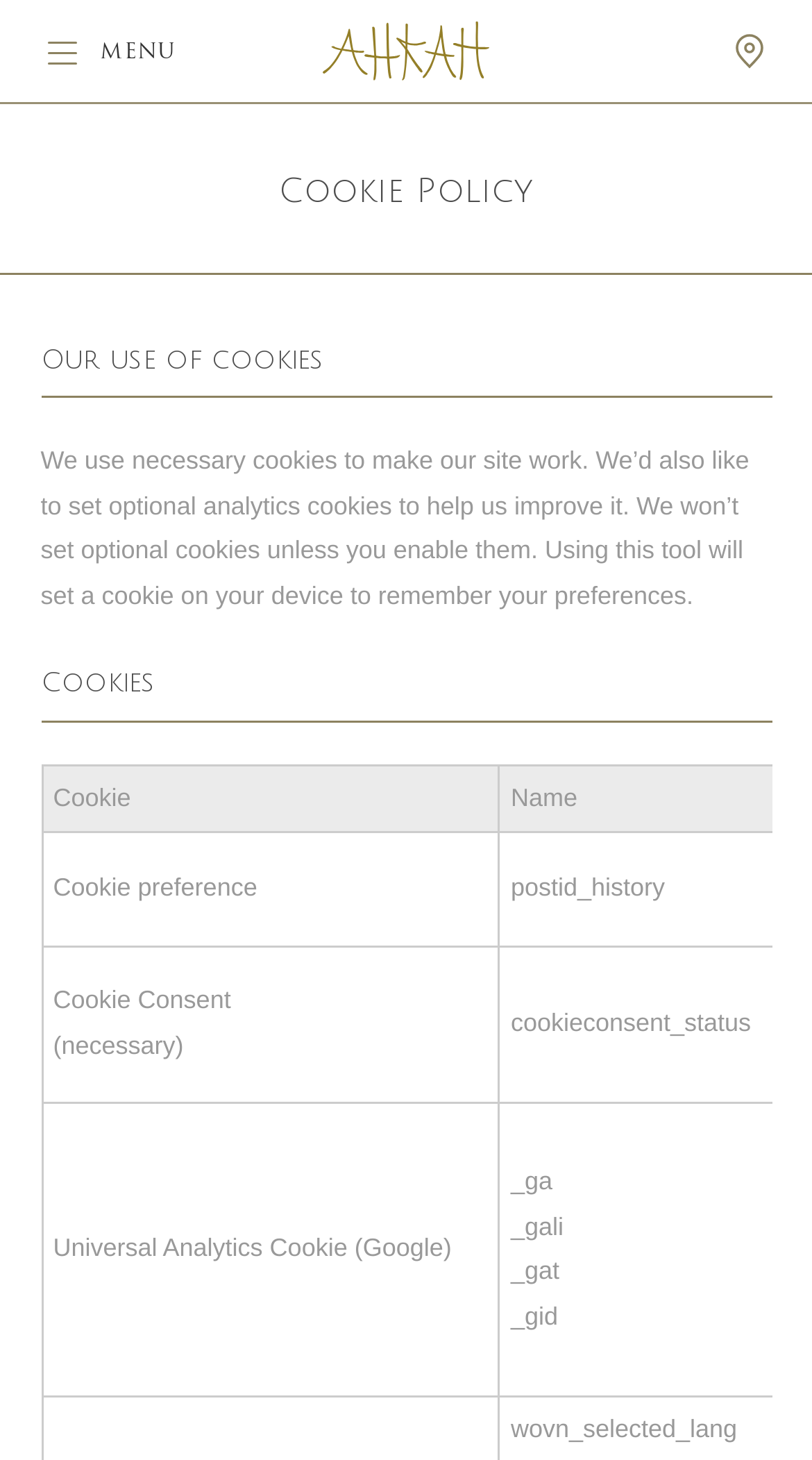What is the name of the necessary cookie?
Refer to the screenshot and respond with a concise word or phrase.

Cookie Consent